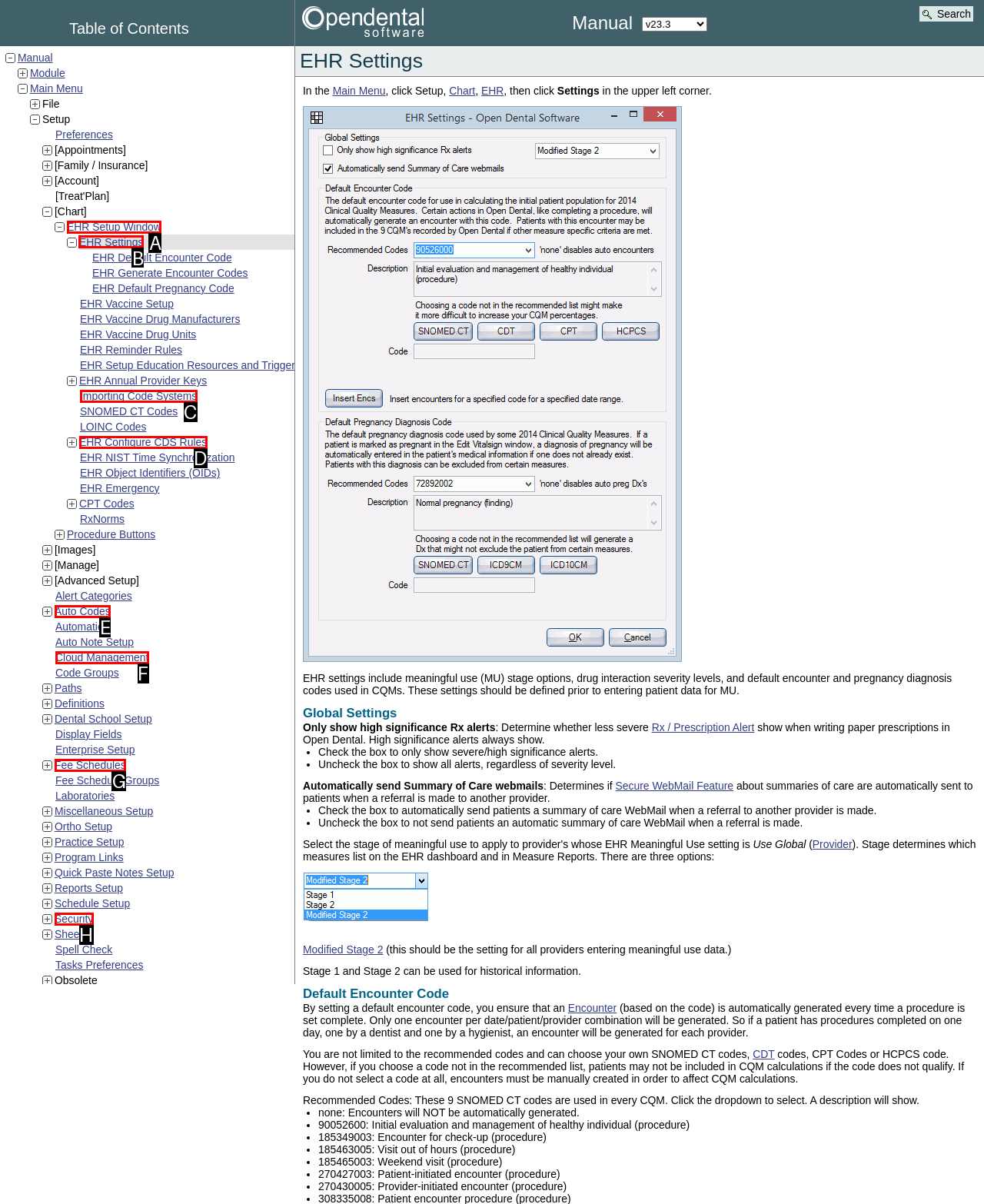Please identify the correct UI element to click for the task: Click on the 'EHR Settings' link Respond with the letter of the appropriate option.

B